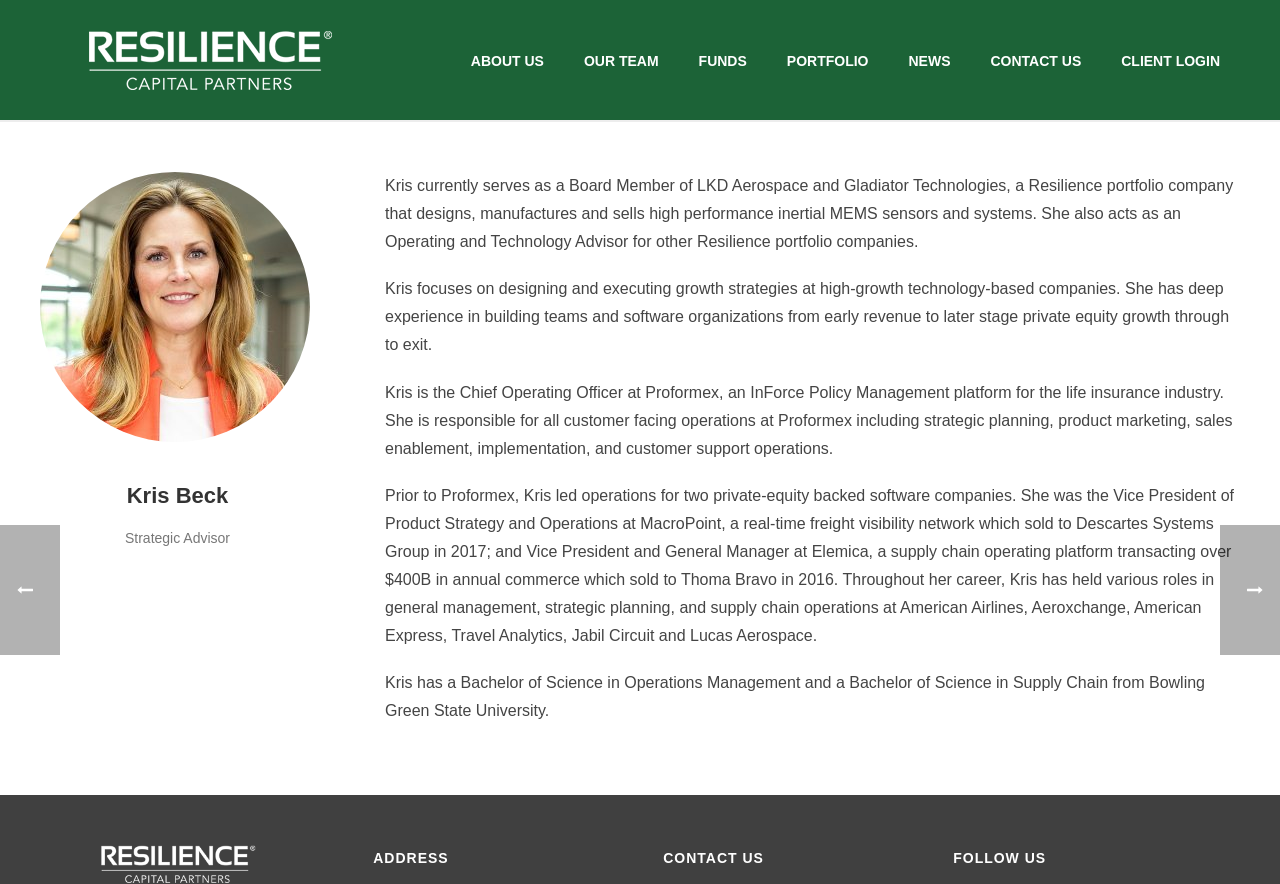What is the name of the company where Kris serves as a Board Member?
Utilize the image to construct a detailed and well-explained answer.

I found this information by reading the StaticText element with the text 'Kris currently serves as a Board Member of LKD Aerospace and Gladiator Technologies, a Resilience portfolio company that designs, manufactures and sells high performance inertial MEMS sensors and systems.'